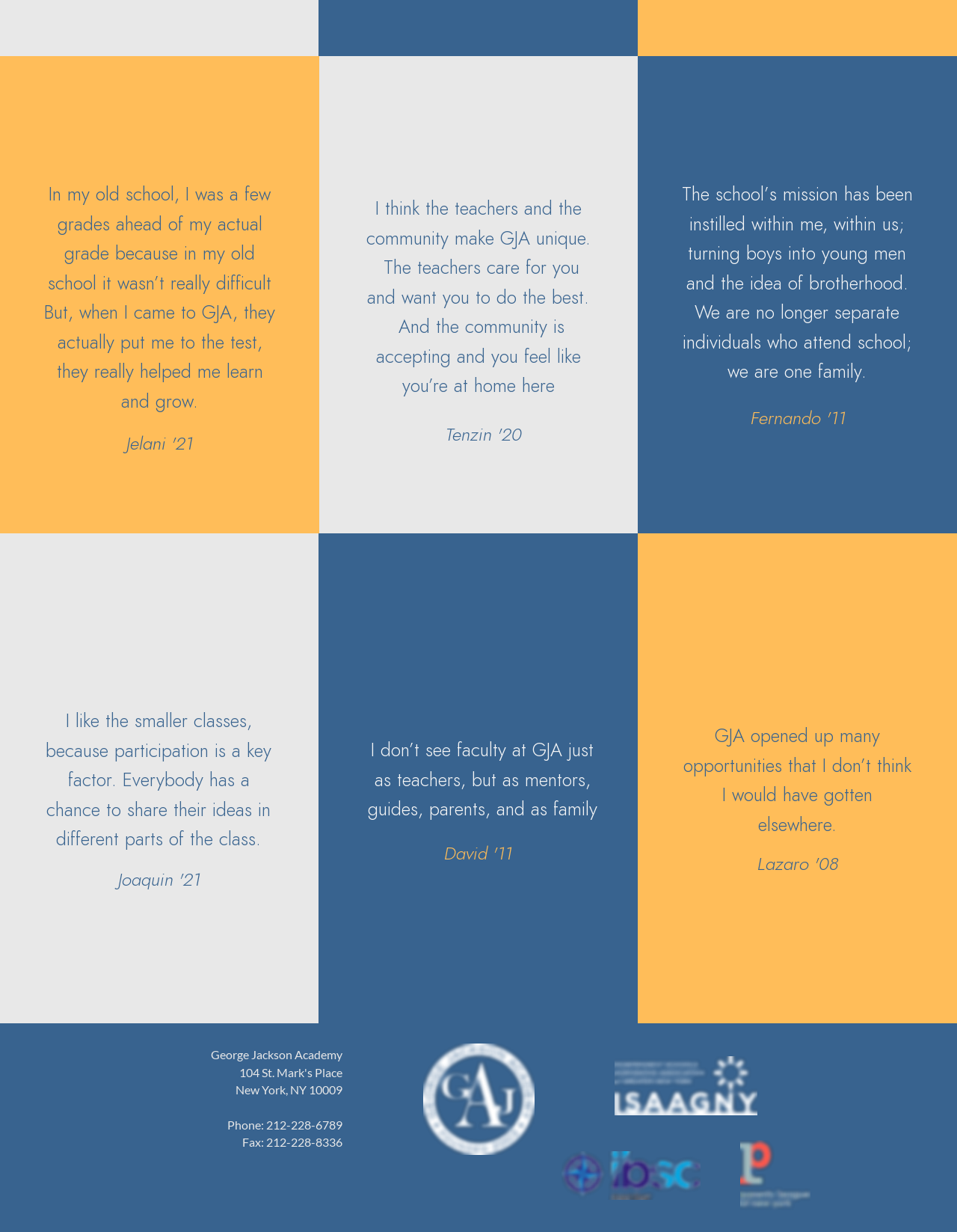Predict the bounding box coordinates of the UI element that matches this description: "aria-label="Twitter - White Circle"". The coordinates should be in the format [left, top, right, bottom] with each value between 0 and 1.

[0.27, 0.951, 0.292, 0.968]